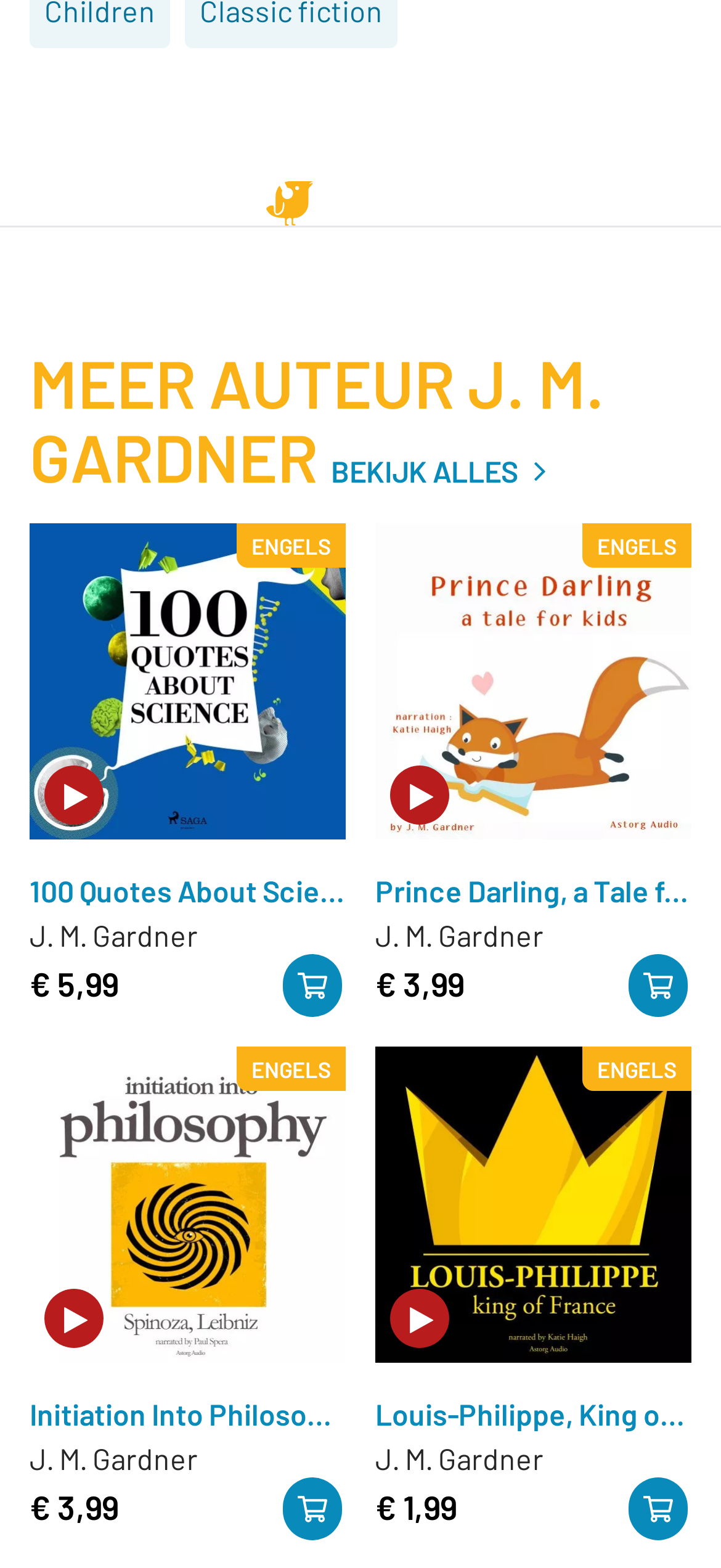Please respond to the question with a concise word or phrase:
What is the function of the button 'in winkelmand'?

Add to cart